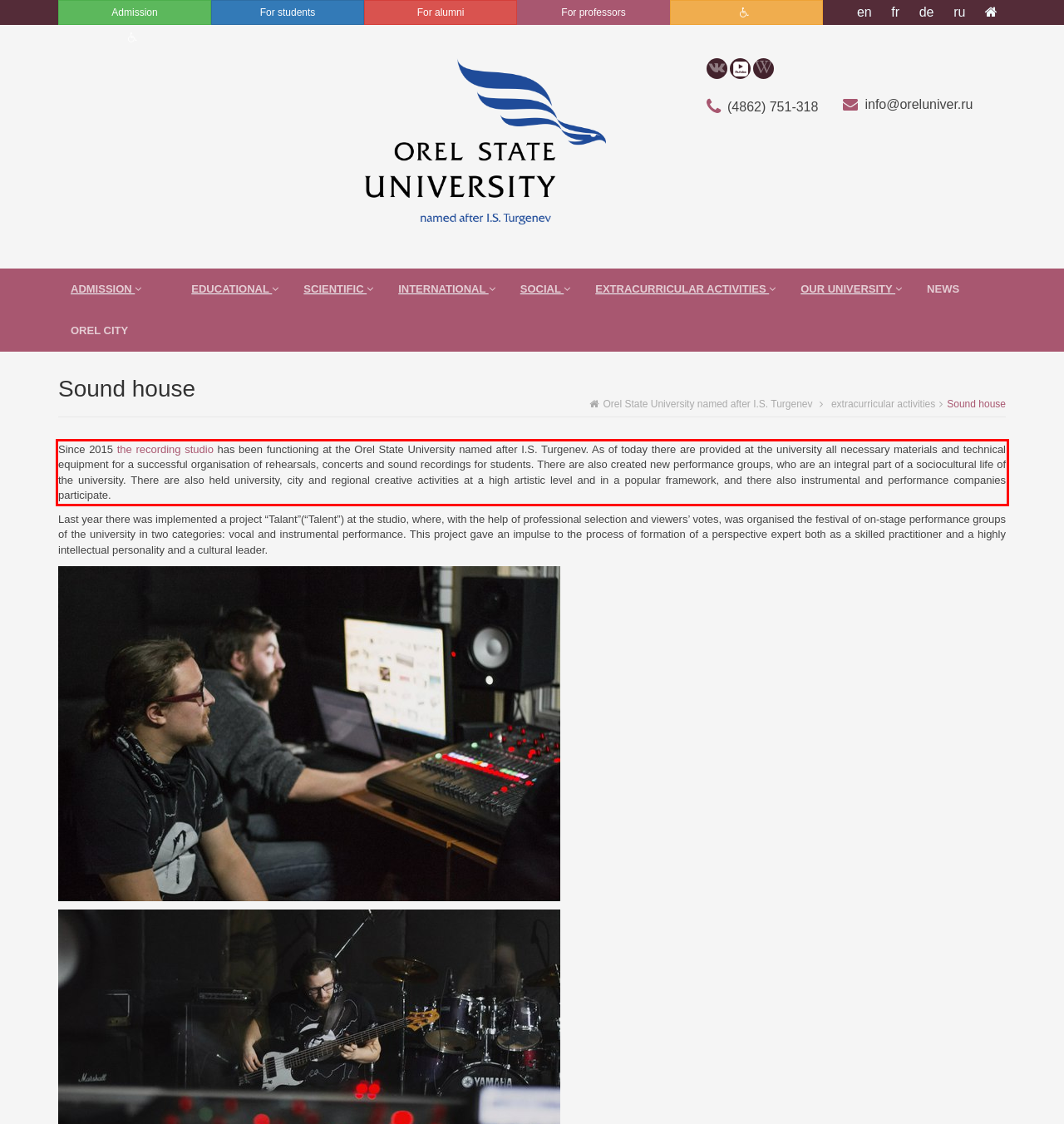Analyze the screenshot of the webpage that features a red bounding box and recognize the text content enclosed within this red bounding box.

Since 2015 the recording studio has been functioning at the Orel State University named after I.S. Turgenev. As of today there are provided at the university all necessary materials and technical equipment for a successful organisation of rehearsals, concerts and sound recordings for students. There are also created new performance groups, who are an integral part of a sociocultural life of the university. There are also held university, city and regional creative activities at a high artistic level and in a popular framework, and there also instrumental and performance companies participate.